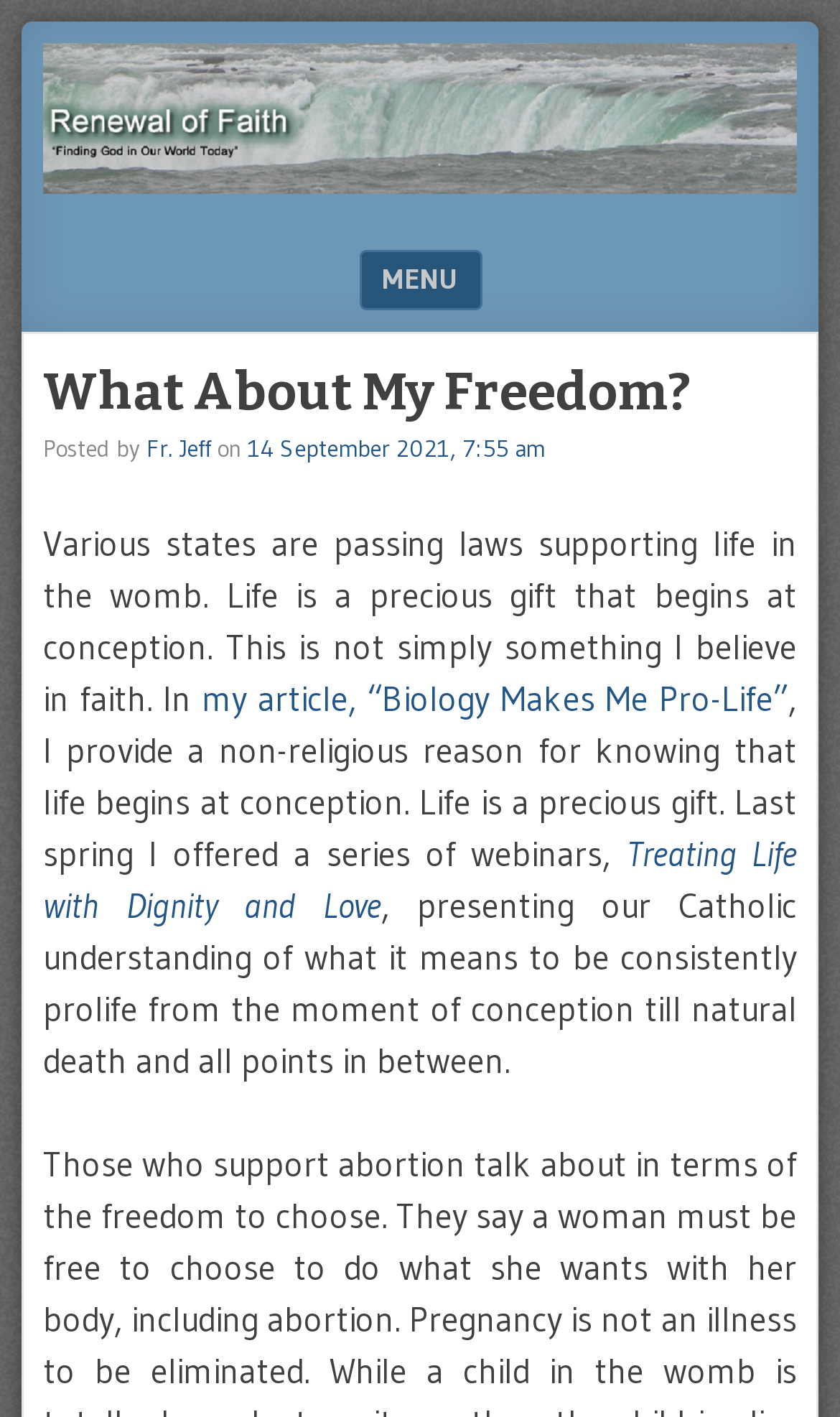Use a single word or phrase to answer the question:
What is the name of the blog?

The Renewal of Faith Blog